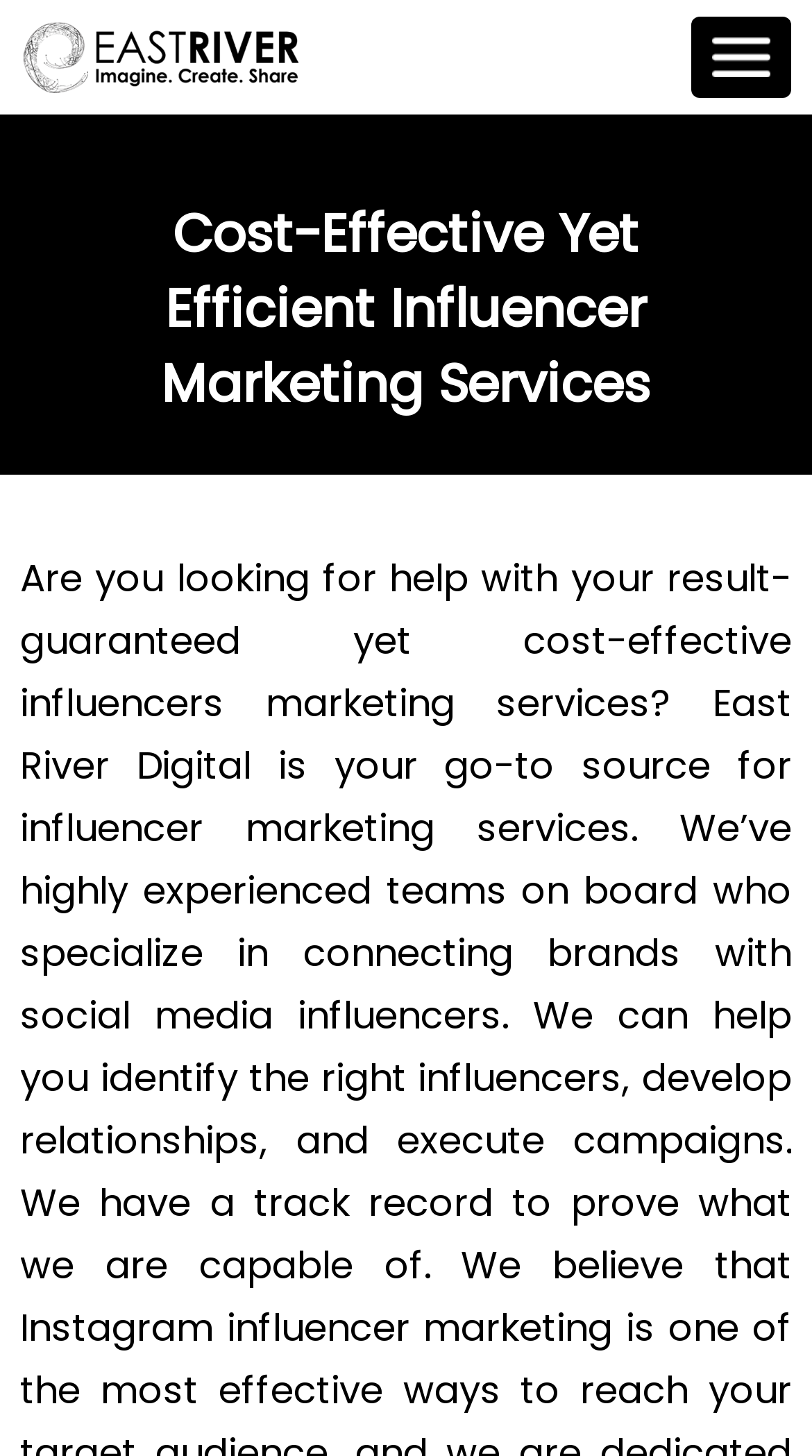Bounding box coordinates are specified in the format (top-left x, top-left y, bottom-right x, bottom-right y). All values are floating point numbers bounded between 0 and 1. Please provide the bounding box coordinate of the region this sentence describes: alt="East River Digital - Logo"

[0.025, 0.013, 0.371, 0.065]